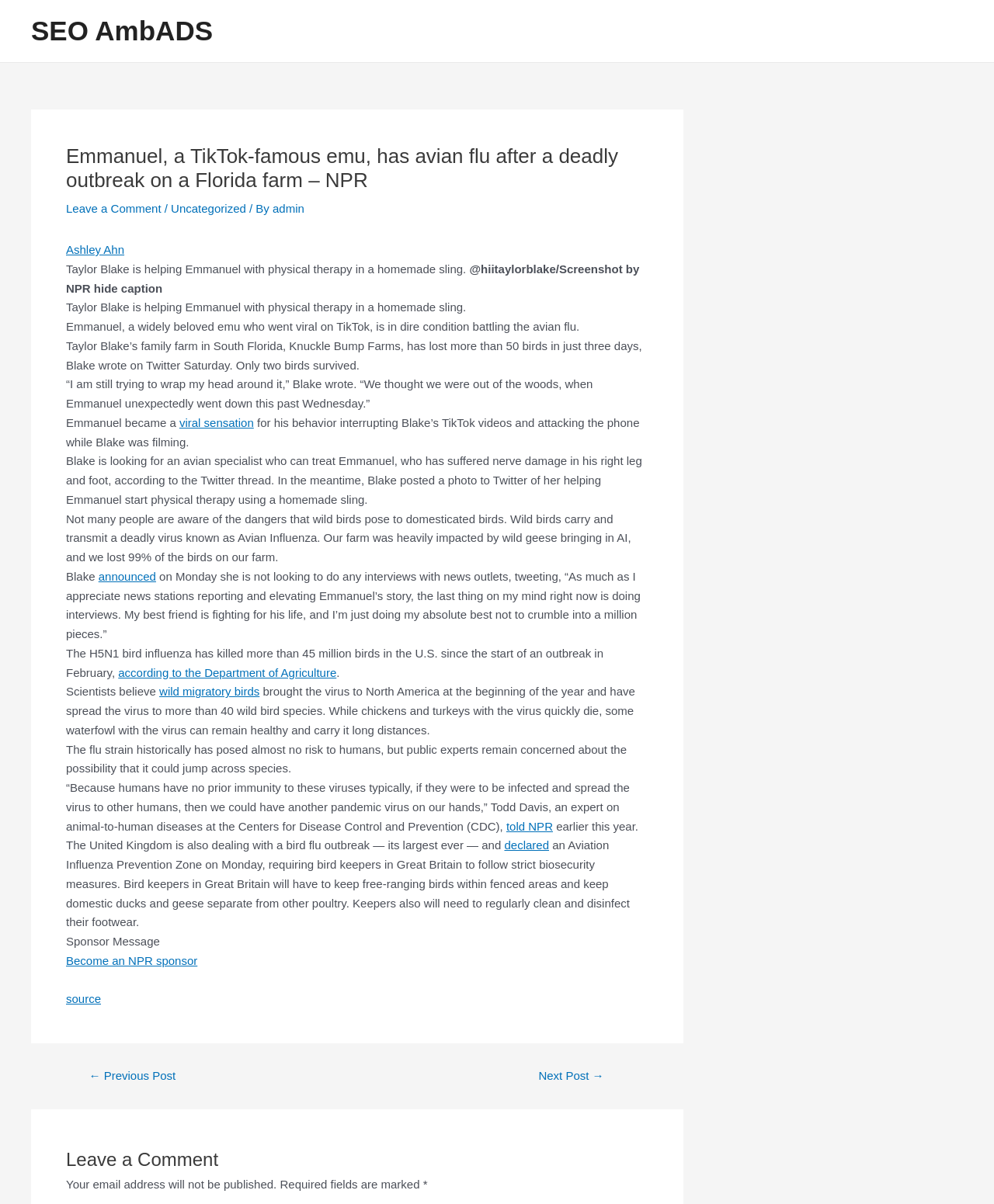What is Emmanuel's condition?
Respond to the question with a single word or phrase according to the image.

Avian flu